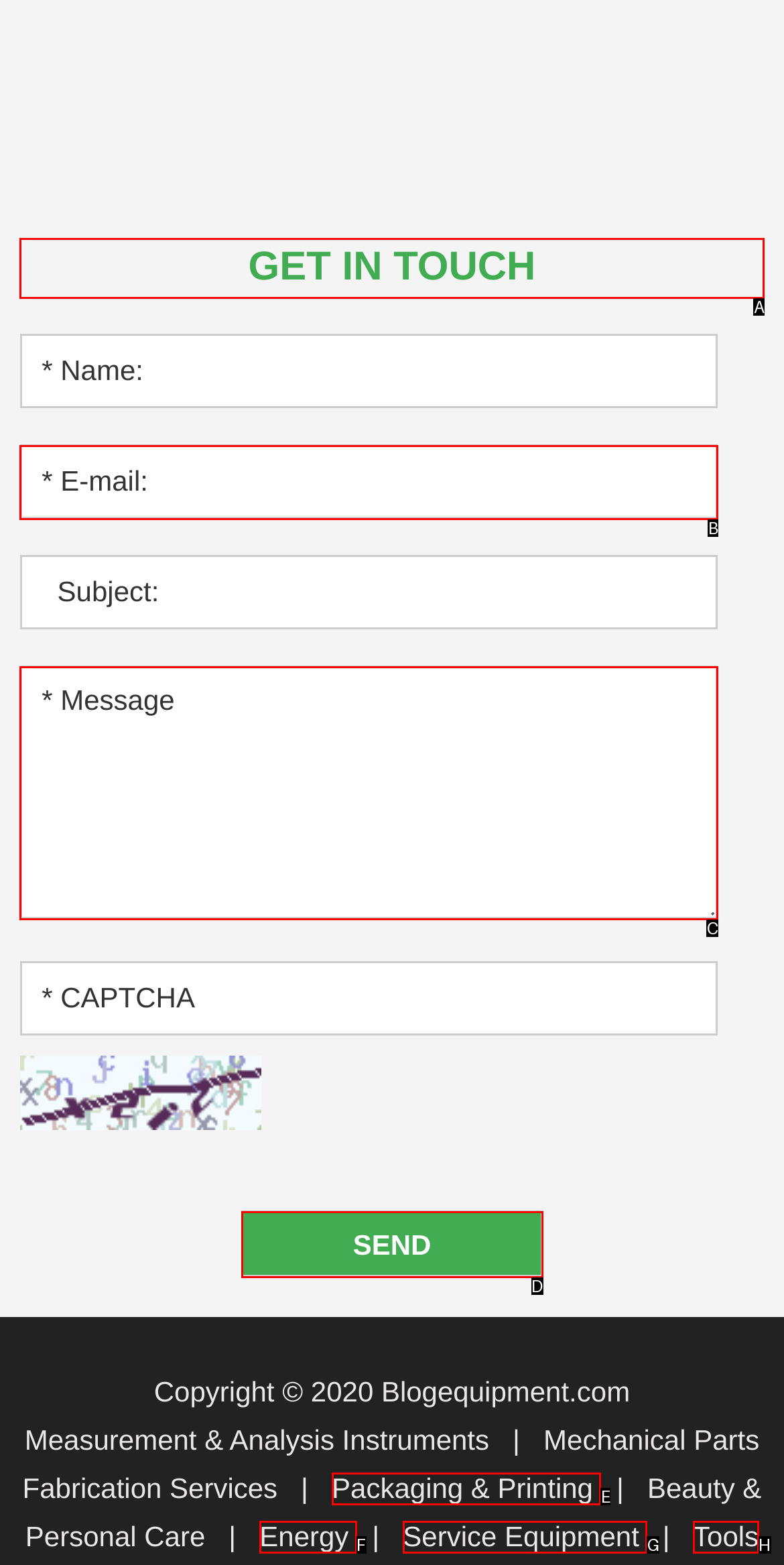Which option corresponds to the following element description: Tools?
Please provide the letter of the correct choice.

H